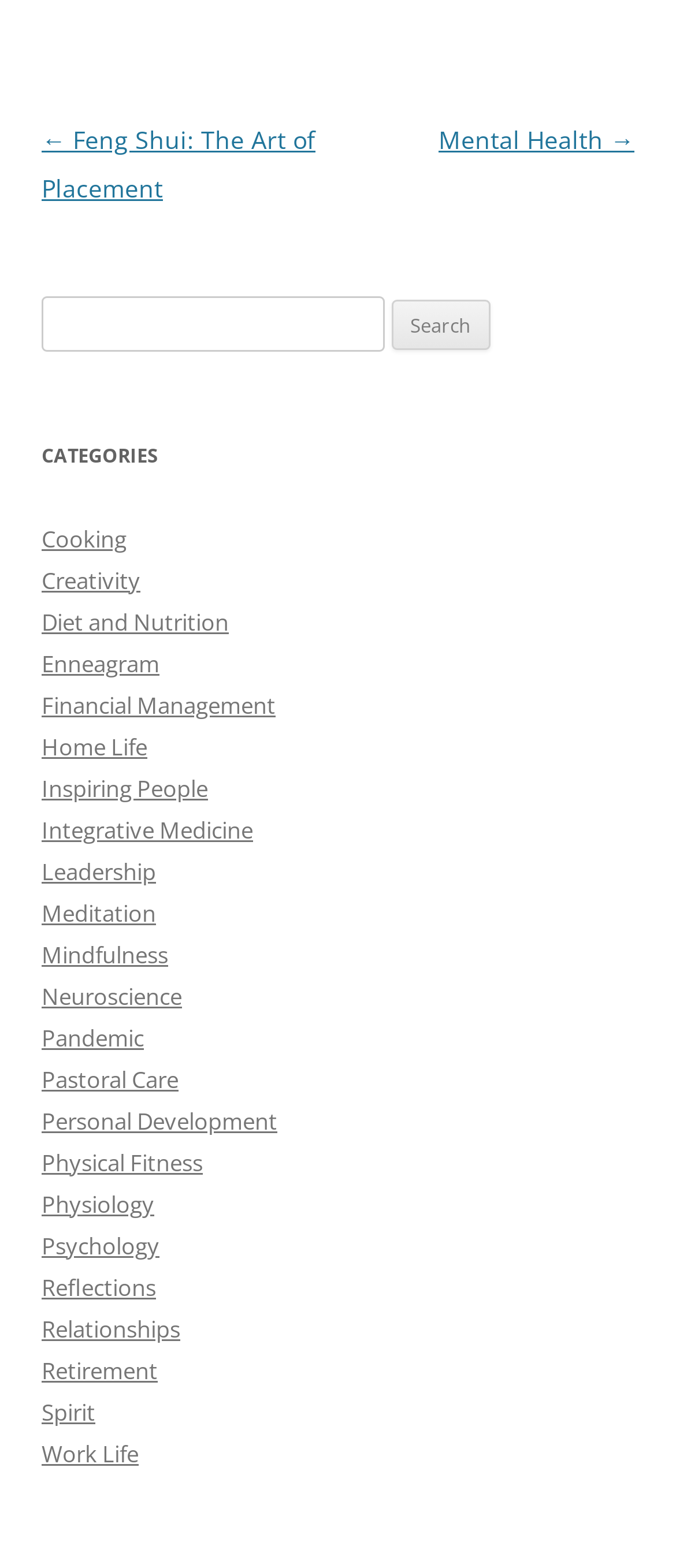Using the given element description, provide the bounding box coordinates (top-left x, top-left y, bottom-right x, bottom-right y) for the corresponding UI element in the screenshot: Home Life

[0.062, 0.466, 0.218, 0.486]